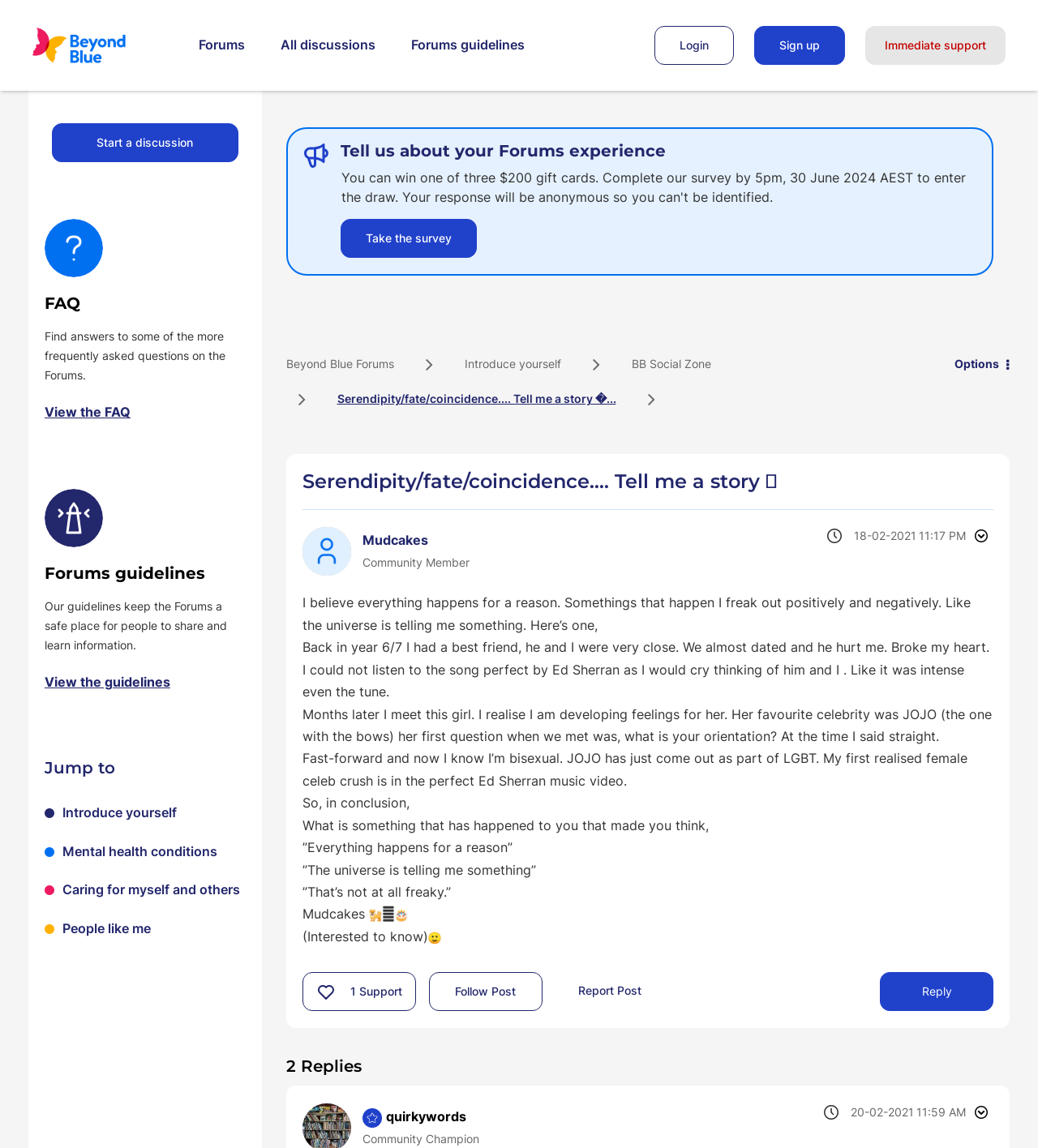Respond to the question with just a single word or phrase: 
What is the orientation of the user who started this discussion?

Bisexual